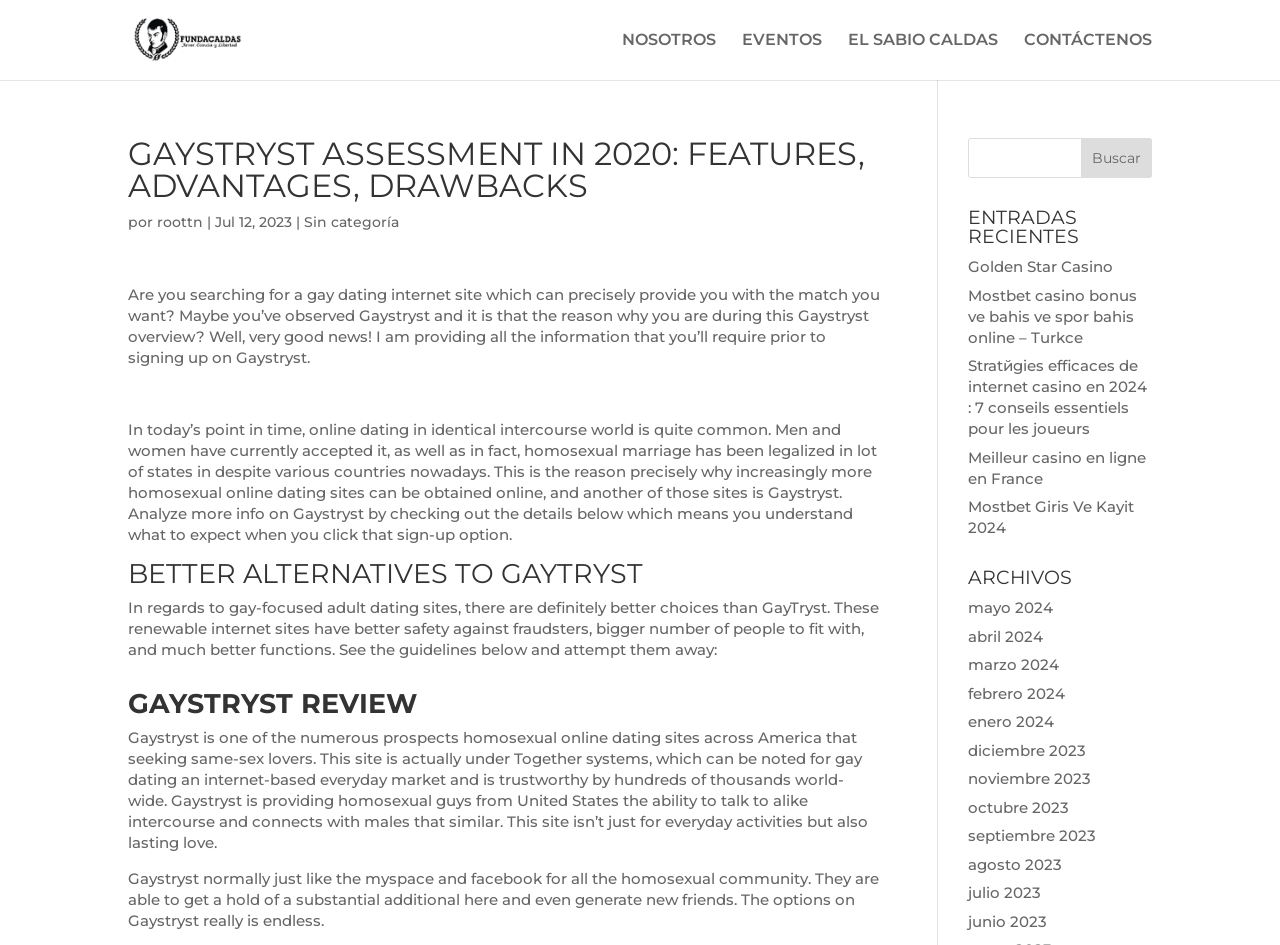Based on the image, please respond to the question with as much detail as possible:
What is the purpose of Gaystryst?

According to the text, Gaystryst is a gay dating website that allows users to connect with other gay men, not only for casual activities but also for long-term relationships. It is also described as a social platform where users can find friends and connect with the gay community.